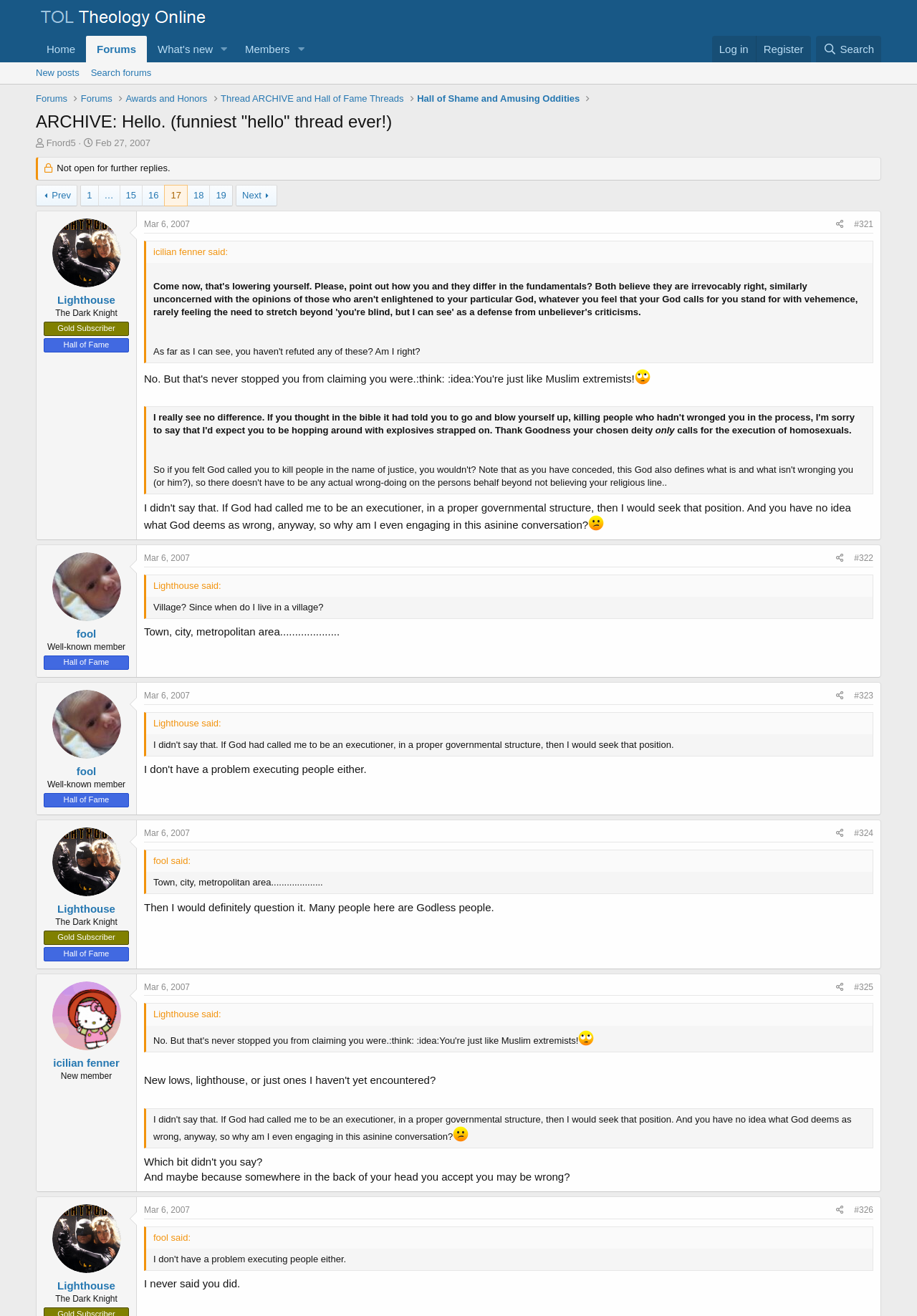Kindly determine the bounding box coordinates of the area that needs to be clicked to fulfill this instruction: "View the 'Thread ARCHIVE and Hall of Fame Threads' page".

[0.241, 0.07, 0.44, 0.08]